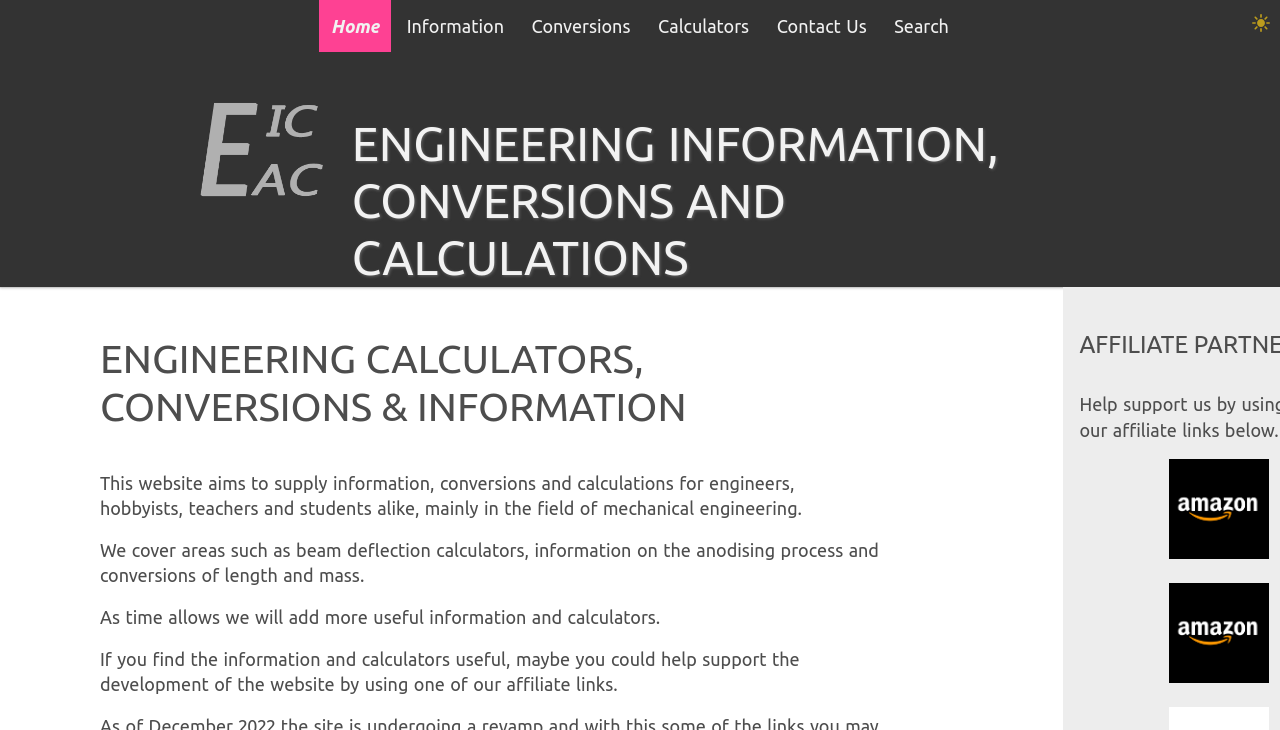Identify the bounding box coordinates of the region that needs to be clicked to carry out this instruction: "Contact us". Provide these coordinates as four float numbers ranging from 0 to 1, i.e., [left, top, right, bottom].

[0.597, 0.0, 0.686, 0.071]